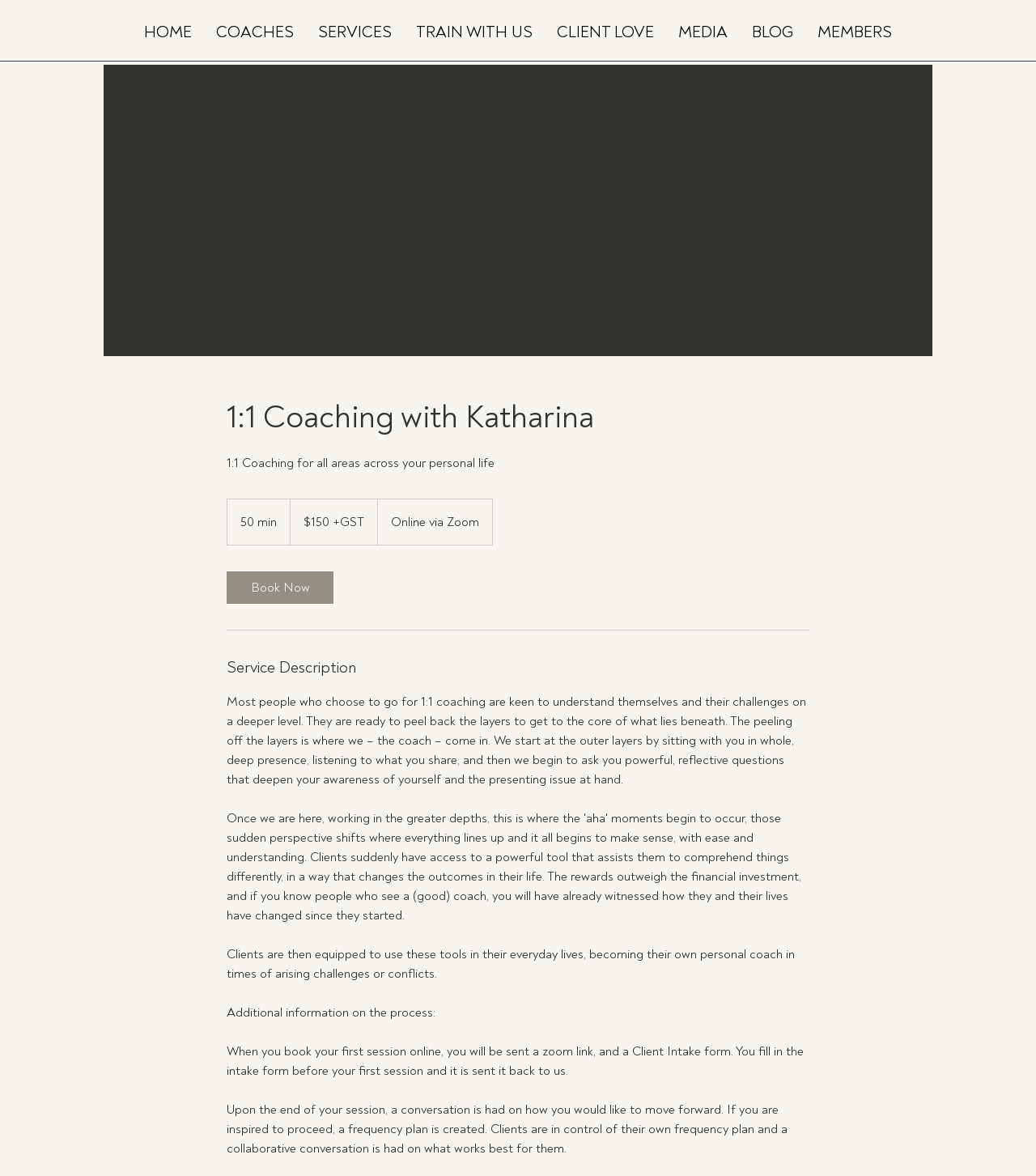Determine the bounding box coordinates of the section to be clicked to follow the instruction: "go to home page". The coordinates should be given as four float numbers between 0 and 1, formatted as [left, top, right, bottom].

[0.127, 0.007, 0.197, 0.048]